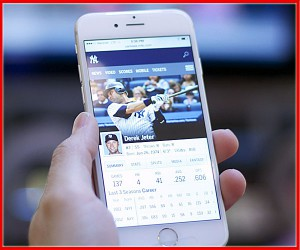Answer the following in one word or a short phrase: 
What type of data is displayed on the iPhone screen?

Sports statistics